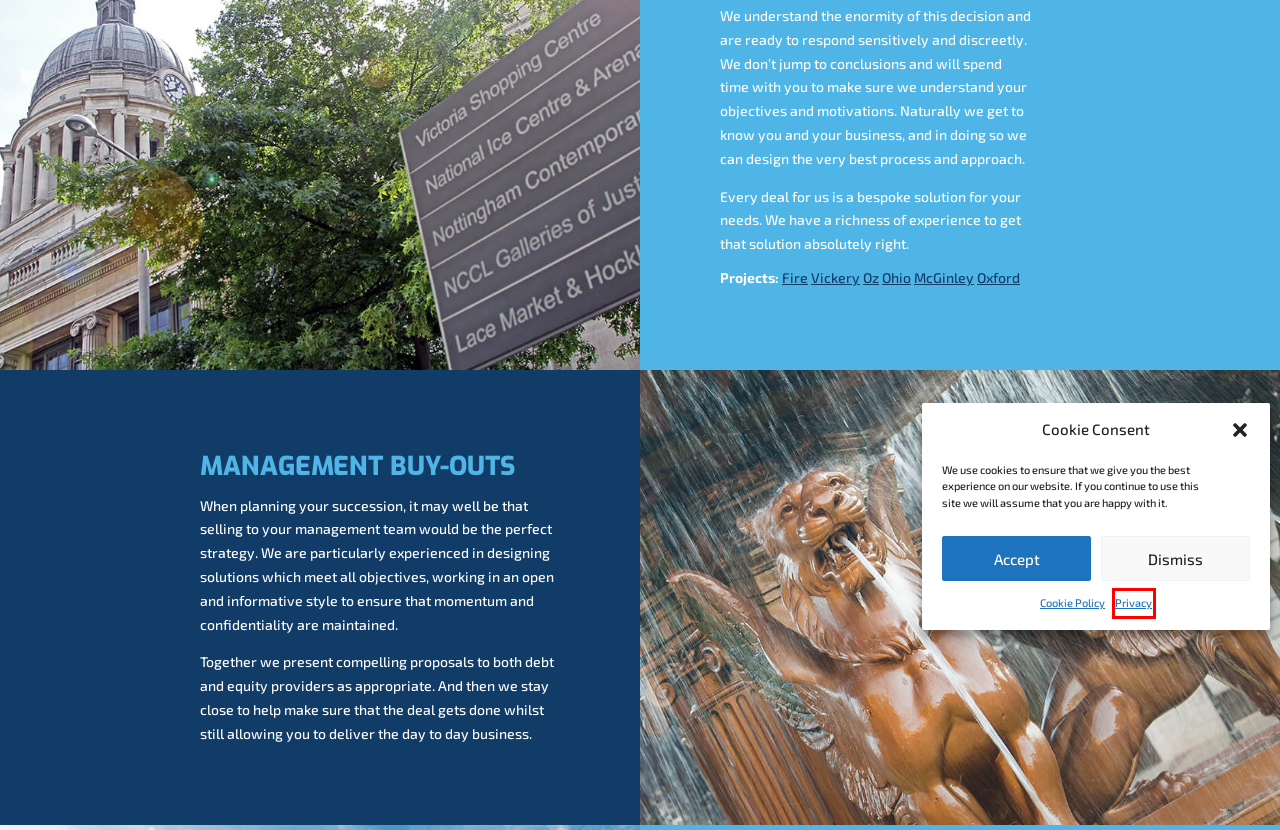You have been given a screenshot of a webpage with a red bounding box around a UI element. Select the most appropriate webpage description for the new webpage that appears after clicking the element within the red bounding box. The choices are:
A. Project Quintas - Breeze Corporate Finance Ltd
B. Project Ohio - Breeze Corporate Finance Ltd
C. Privacy - Breeze Corporate Finance Ltd
D. Project Fire - Breeze Corporate Finance Ltd
E. Project Vickery - Breeze Corporate Finance Ltd
F. Project Oxford - Breeze Corporate Finance Ltd
G. Cookie Policy (UK) - Breeze Corporate Finance Ltd
H. Project McGinley - Breeze Corporate Finance Ltd

C